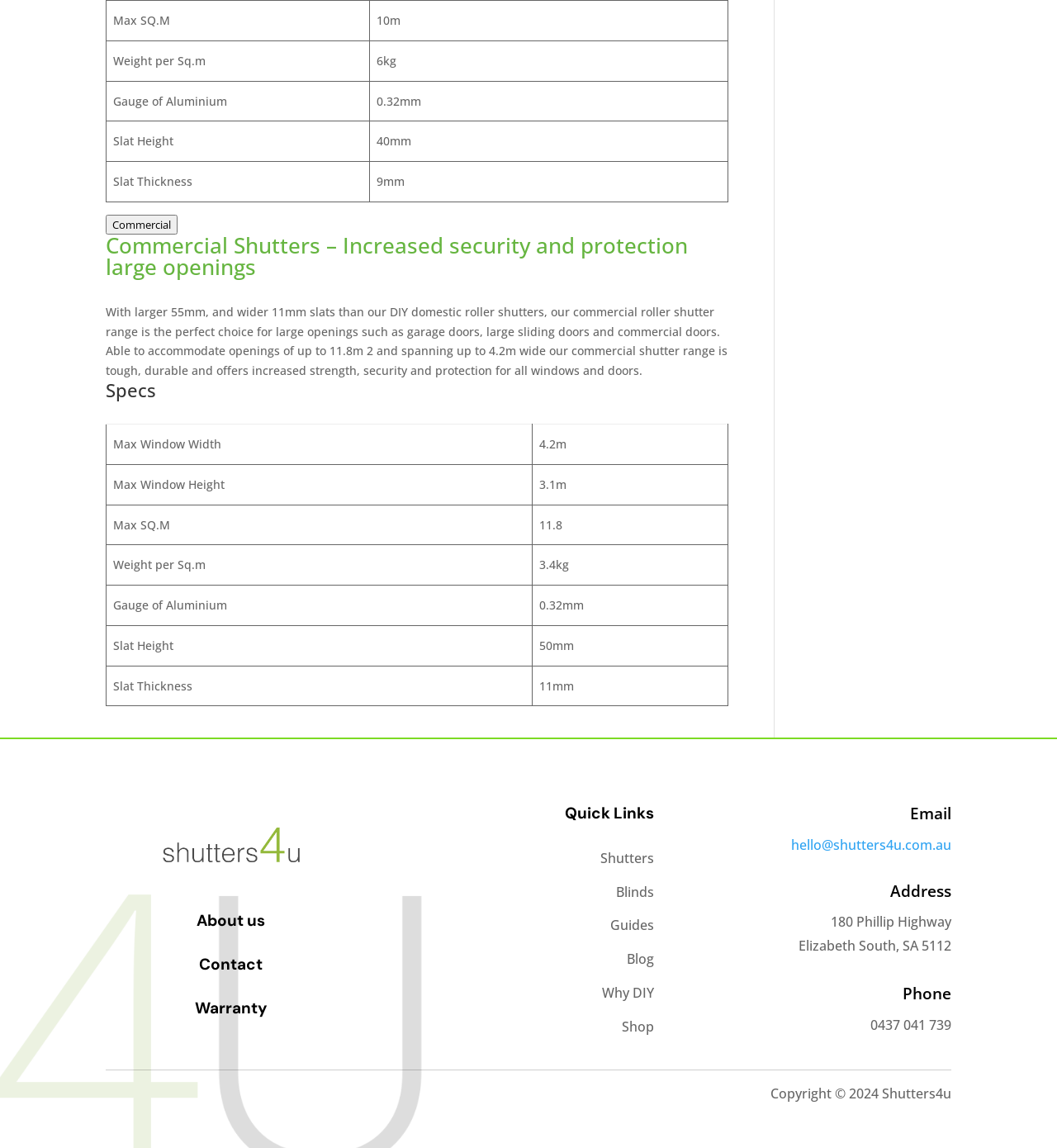Pinpoint the bounding box coordinates of the element to be clicked to execute the instruction: "Read about Commercial Shutters".

[0.1, 0.204, 0.689, 0.249]